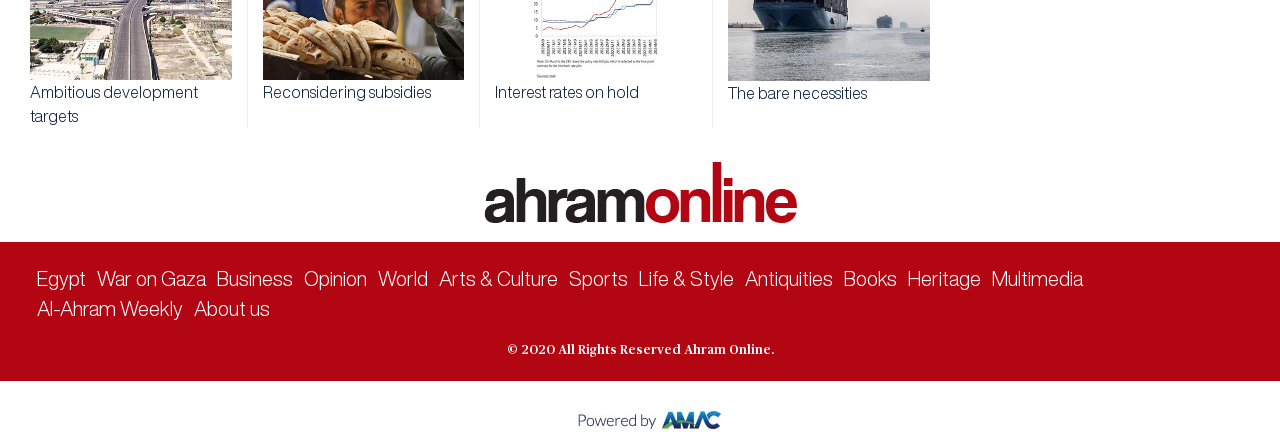Give a concise answer of one word or phrase to the question: 
What is the copyright information at the bottom?

2020 All Rights Reserved Ahram Online